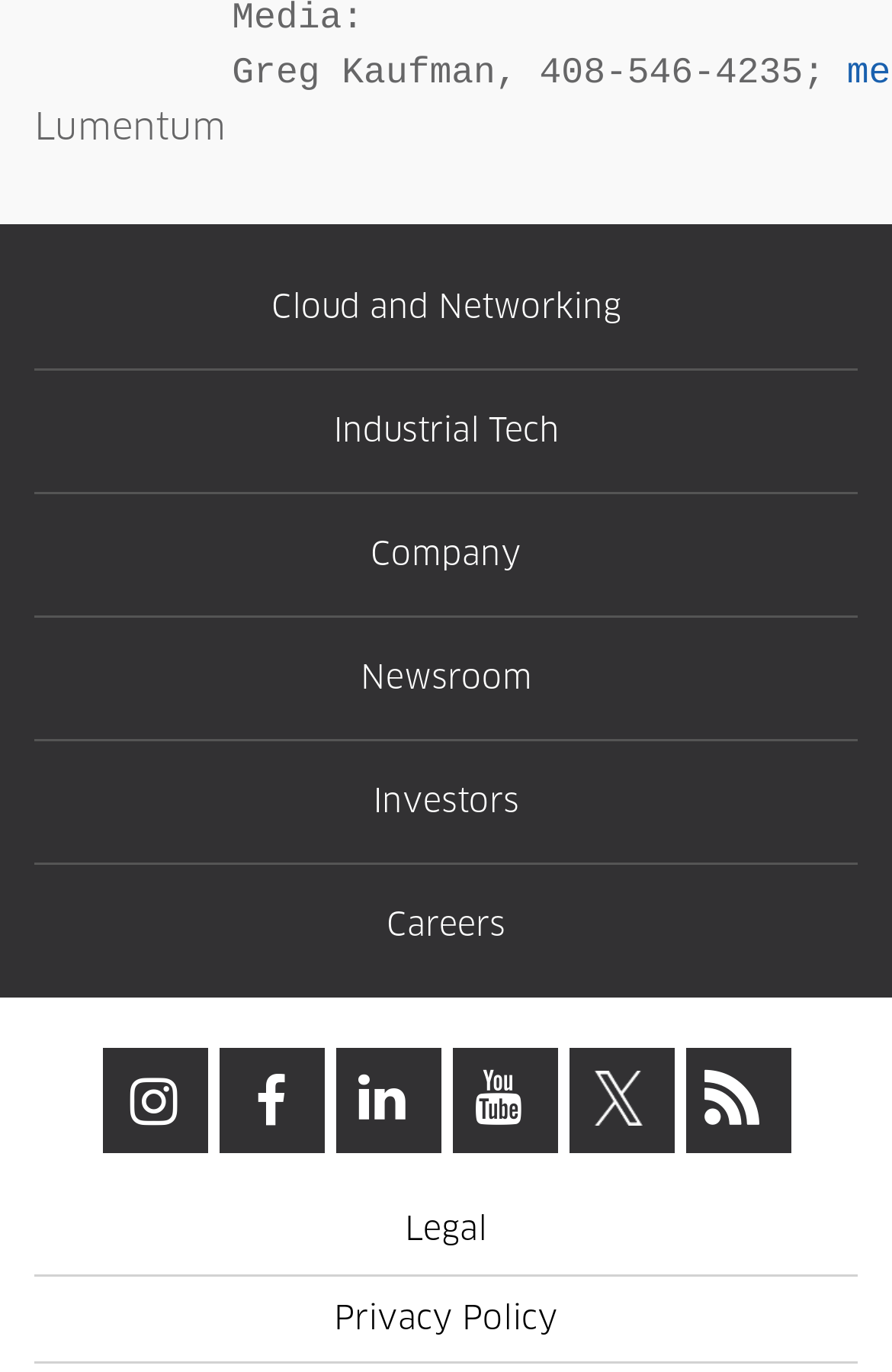Given the description: "Cloud and Networking", determine the bounding box coordinates of the UI element. The coordinates should be formatted as four float numbers between 0 and 1, [left, top, right, bottom].

[0.304, 0.213, 0.696, 0.237]